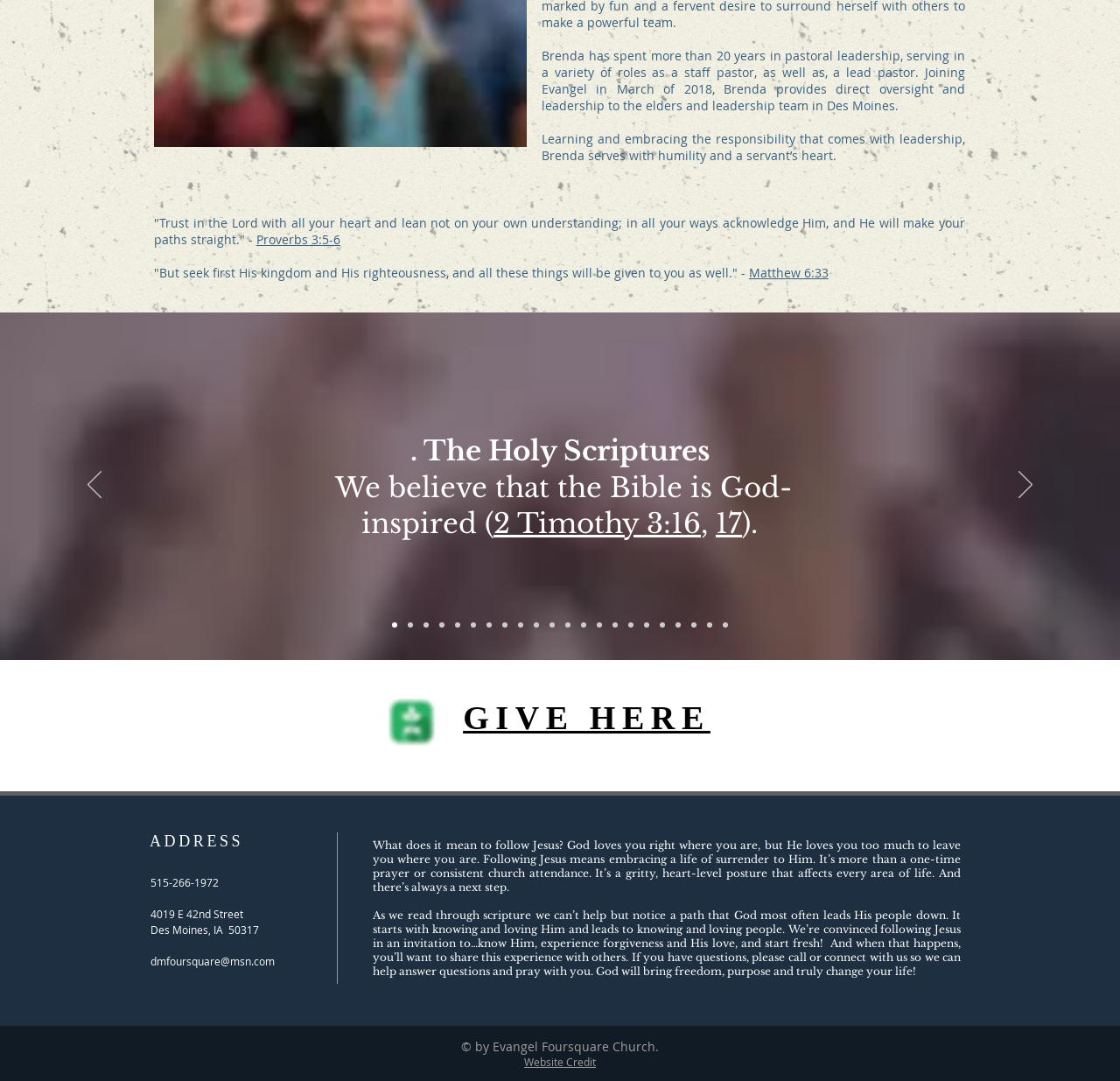Identify the bounding box coordinates for the region of the element that should be clicked to carry out the instruction: "Click the 'GIVE HERE' link". The bounding box coordinates should be four float numbers between 0 and 1, i.e., [left, top, right, bottom].

[0.413, 0.647, 0.634, 0.681]